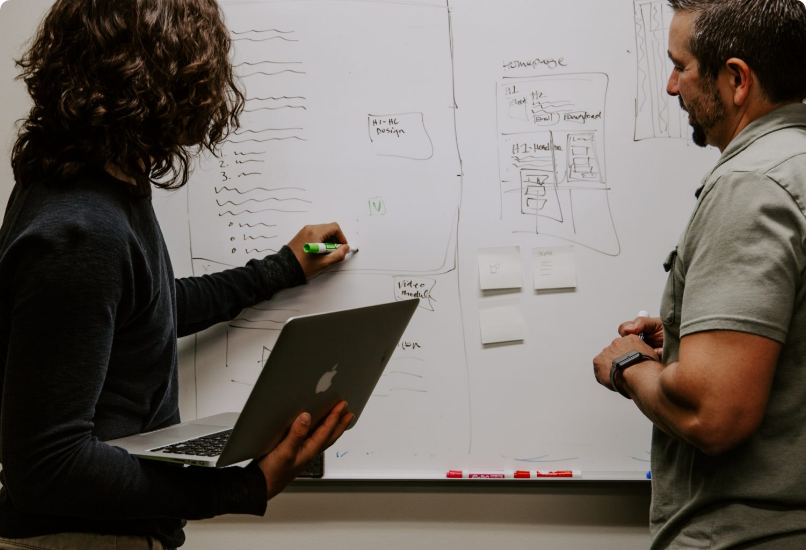Provide a comprehensive description of the image.

In a collaborative work setting, two professionals engage in a dynamic discussion about project development, as evidenced by their visual aids and tools. On the left, a person holds a laptop, suggesting a focus on digital design or analytics, while gesturing with a green pen toward the whiteboard, which is filled with sketches and notes detailing ideas for user experience and interface design. The whiteboard features outlines and annotated wireframes, indicating a strategic approach to a project, perhaps related to category management or retail data analytics. The other individual, dressed in a light shirt and watch, observes intently, contributing to the brainstorming process. This scene encapsulates the essence of teamwork and creative problem-solving within a professional environment.